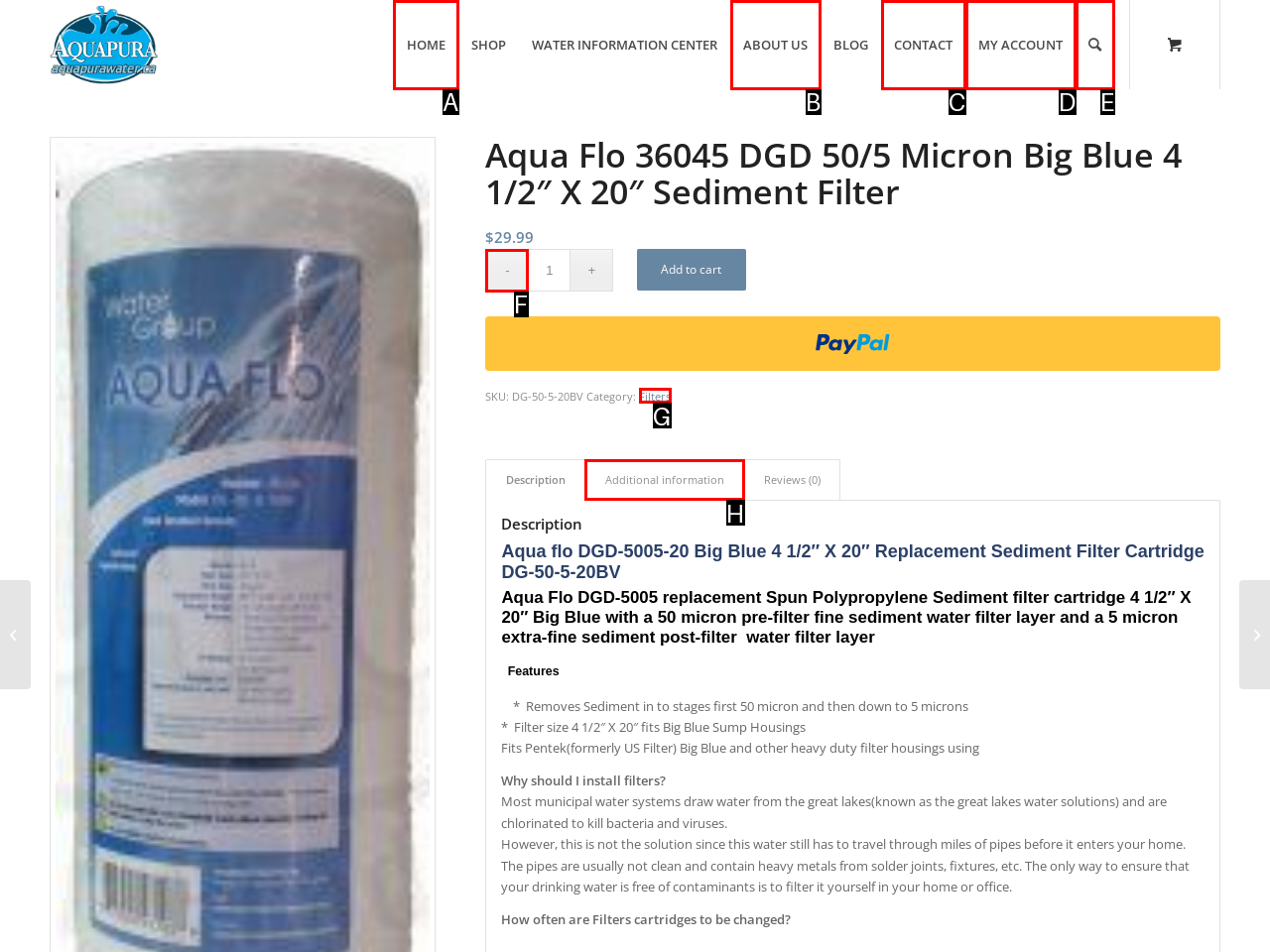Choose the HTML element that needs to be clicked for the given task: Read the blog post about Mark DeSalvo being honored as the Top Real Estate Producer Respond by giving the letter of the chosen option.

None